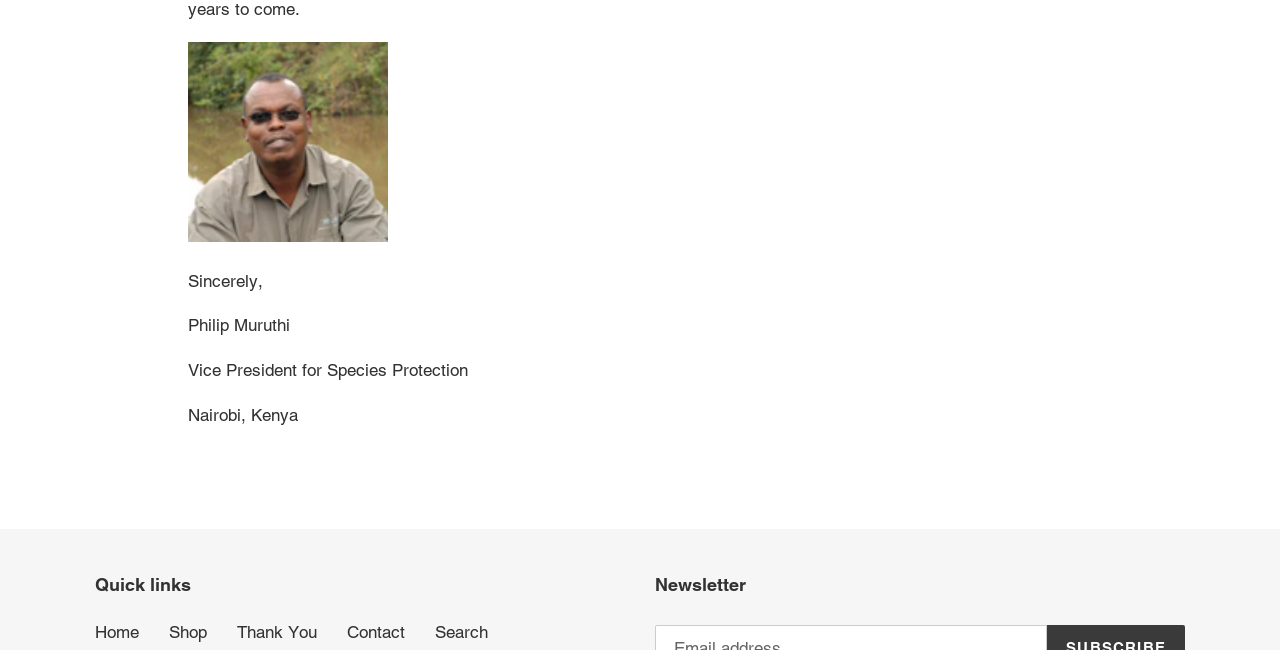Is there a newsletter section? From the image, respond with a single word or brief phrase.

Yes